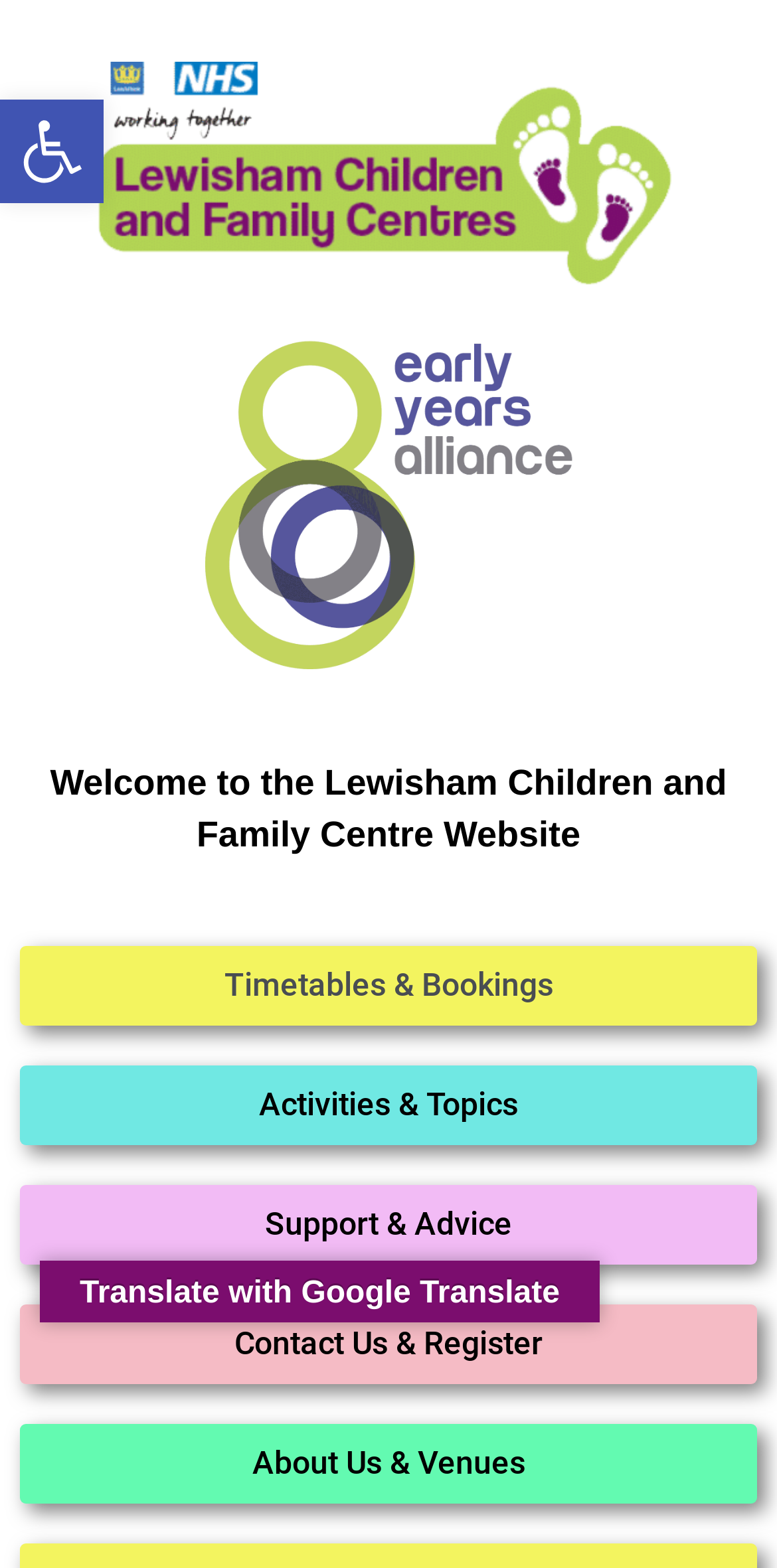What is the name of the centre?
Using the visual information from the image, give a one-word or short-phrase answer.

Lewisham Children and Family Centre